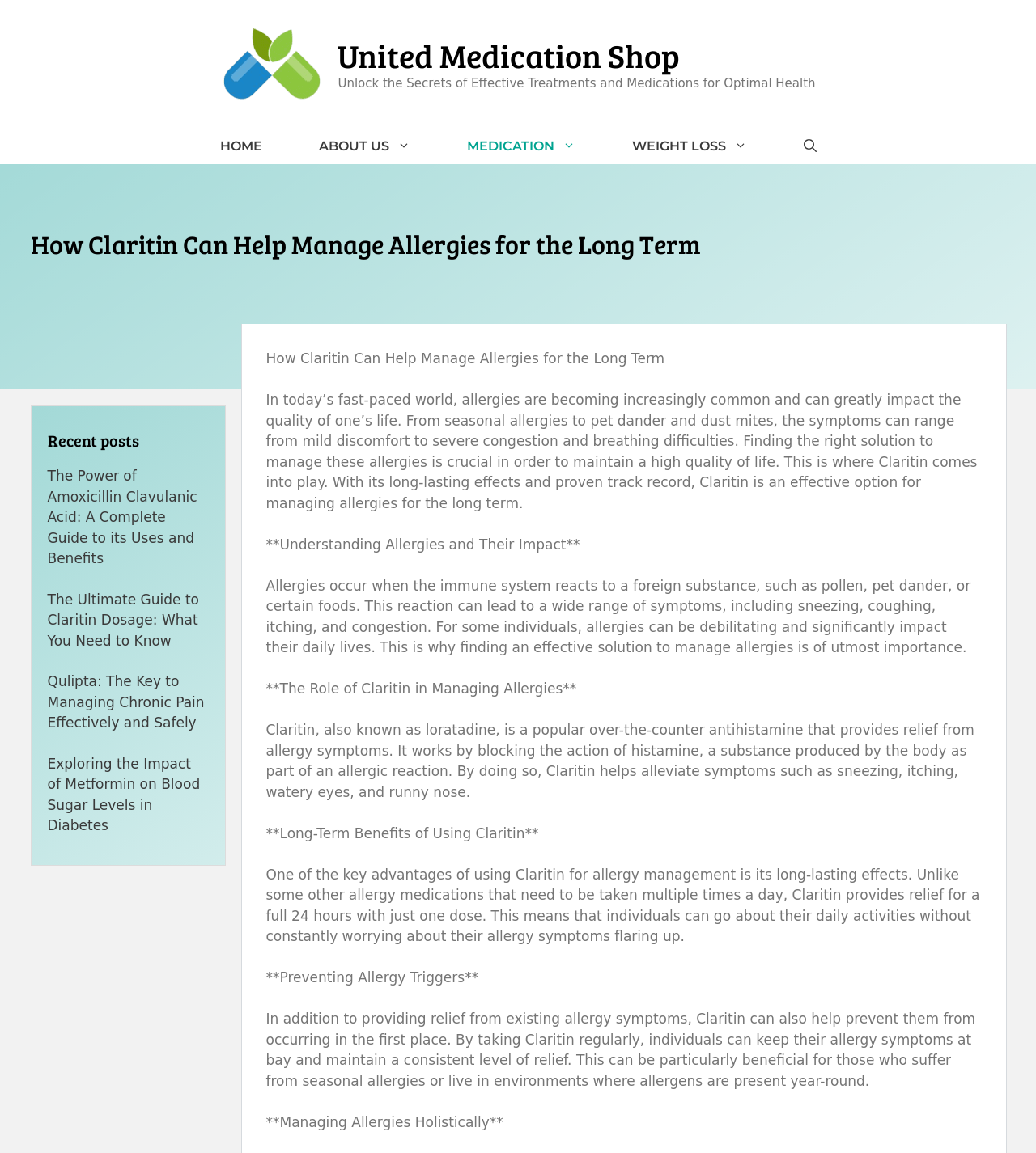Provide the bounding box coordinates of the area you need to click to execute the following instruction: "Learn about 'Managing Allergies Holistically'".

[0.257, 0.966, 0.486, 0.98]